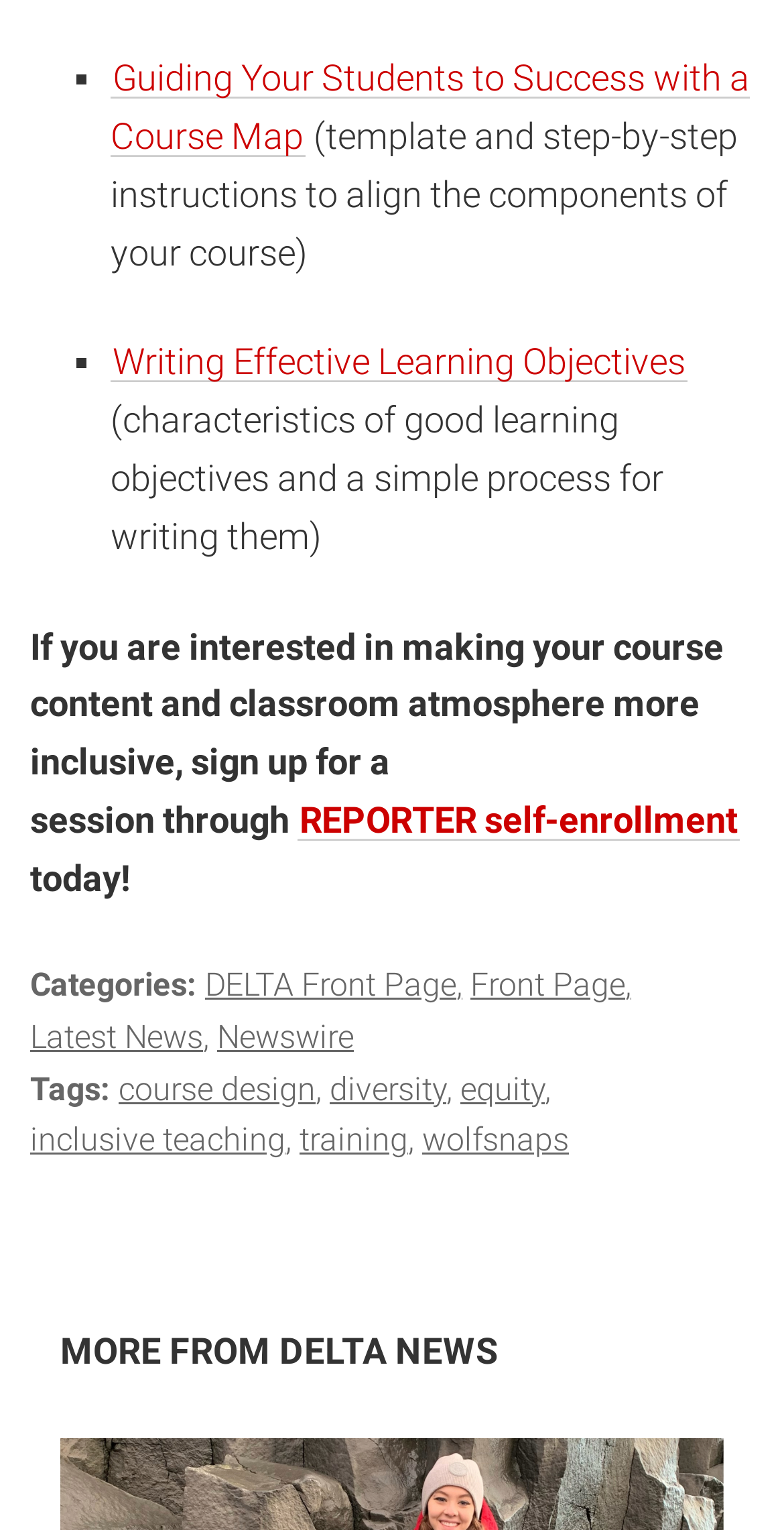What is the purpose of the REPORTER self-enrollment link?
Please provide a comprehensive answer based on the contents of the image.

The text preceding the REPORTER self-enrollment link mentions making course content and classroom atmosphere more inclusive, so the purpose of the link is likely related to achieving this goal.